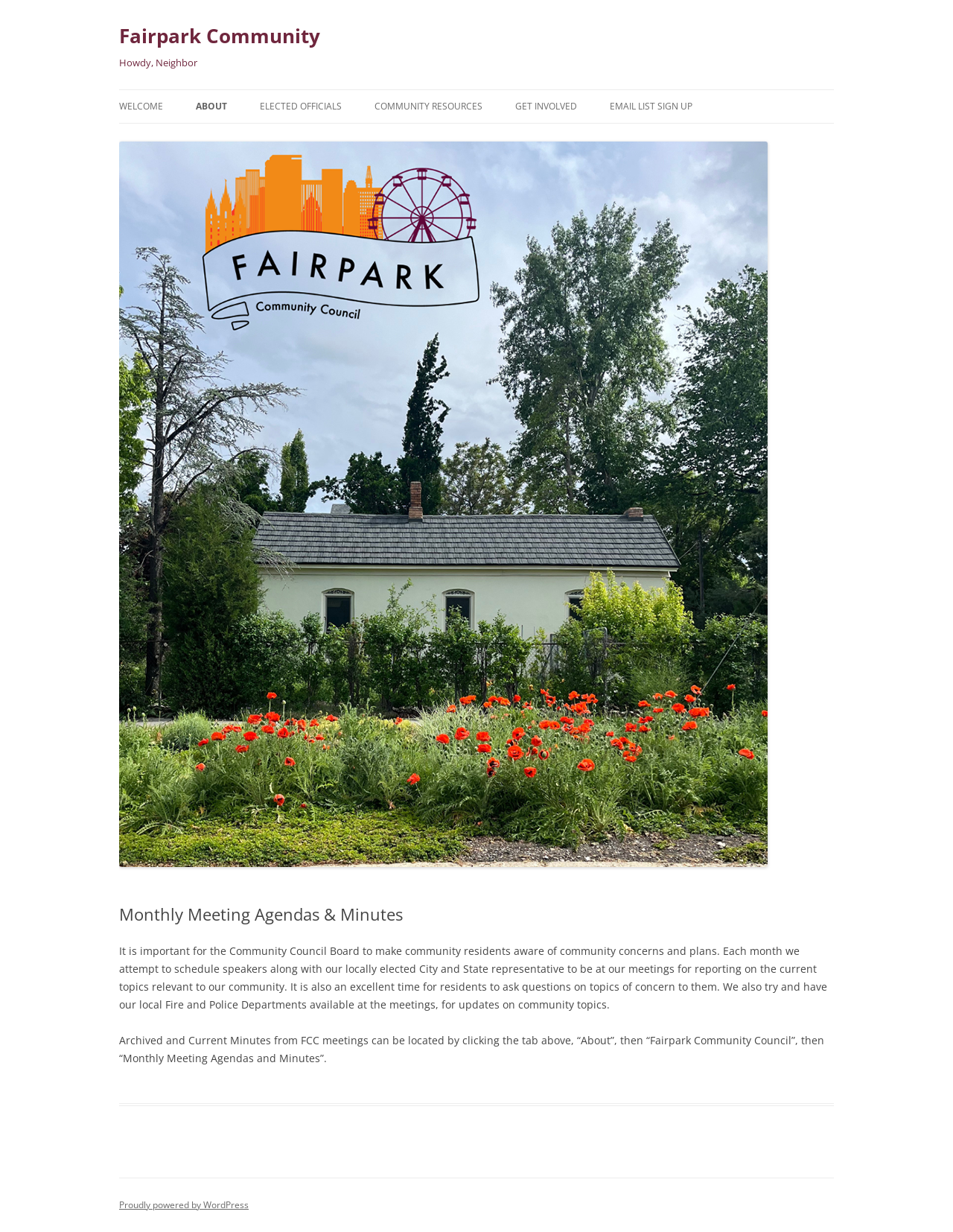Find the bounding box coordinates for the UI element that matches this description: "Monthly Meeting Agendas & Minutes".

[0.362, 0.174, 0.518, 0.214]